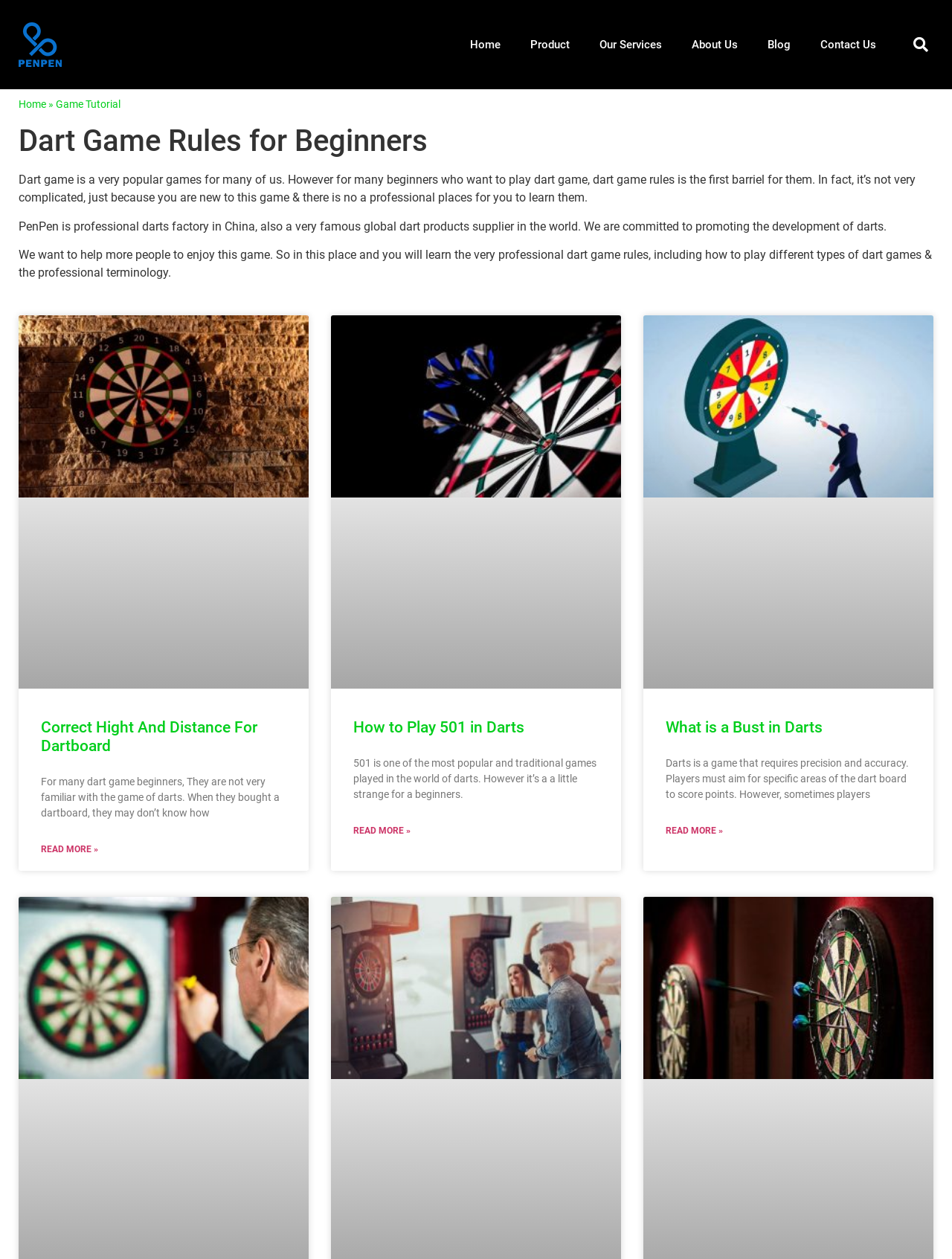Find the bounding box coordinates of the clickable area that will achieve the following instruction: "Read more about Correct Hight And Distance For Dartboard".

[0.043, 0.669, 0.103, 0.68]